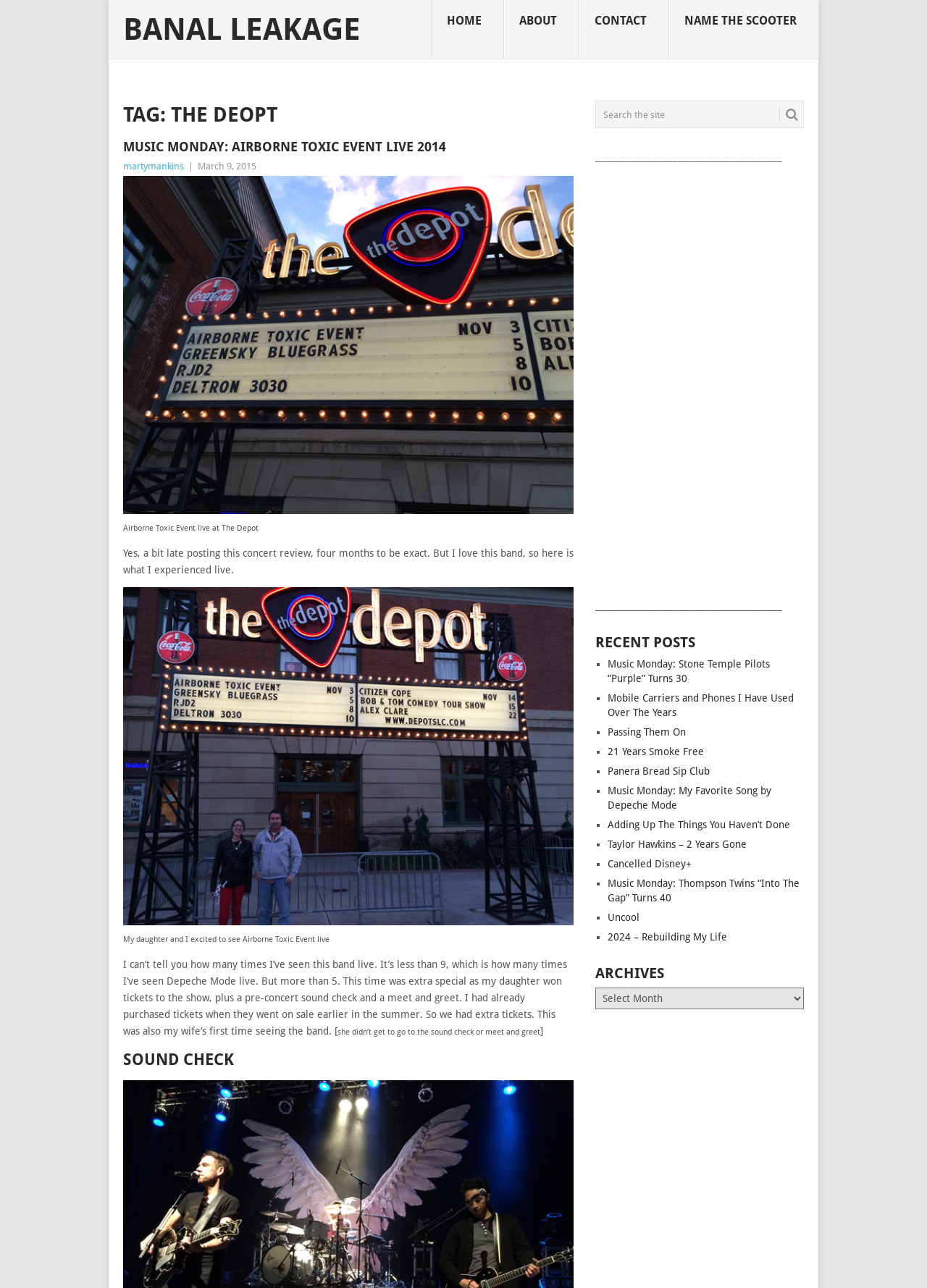How many times has the author seen Depeche Mode live?
Answer with a single word or short phrase according to what you see in the image.

More than 5, less than 9